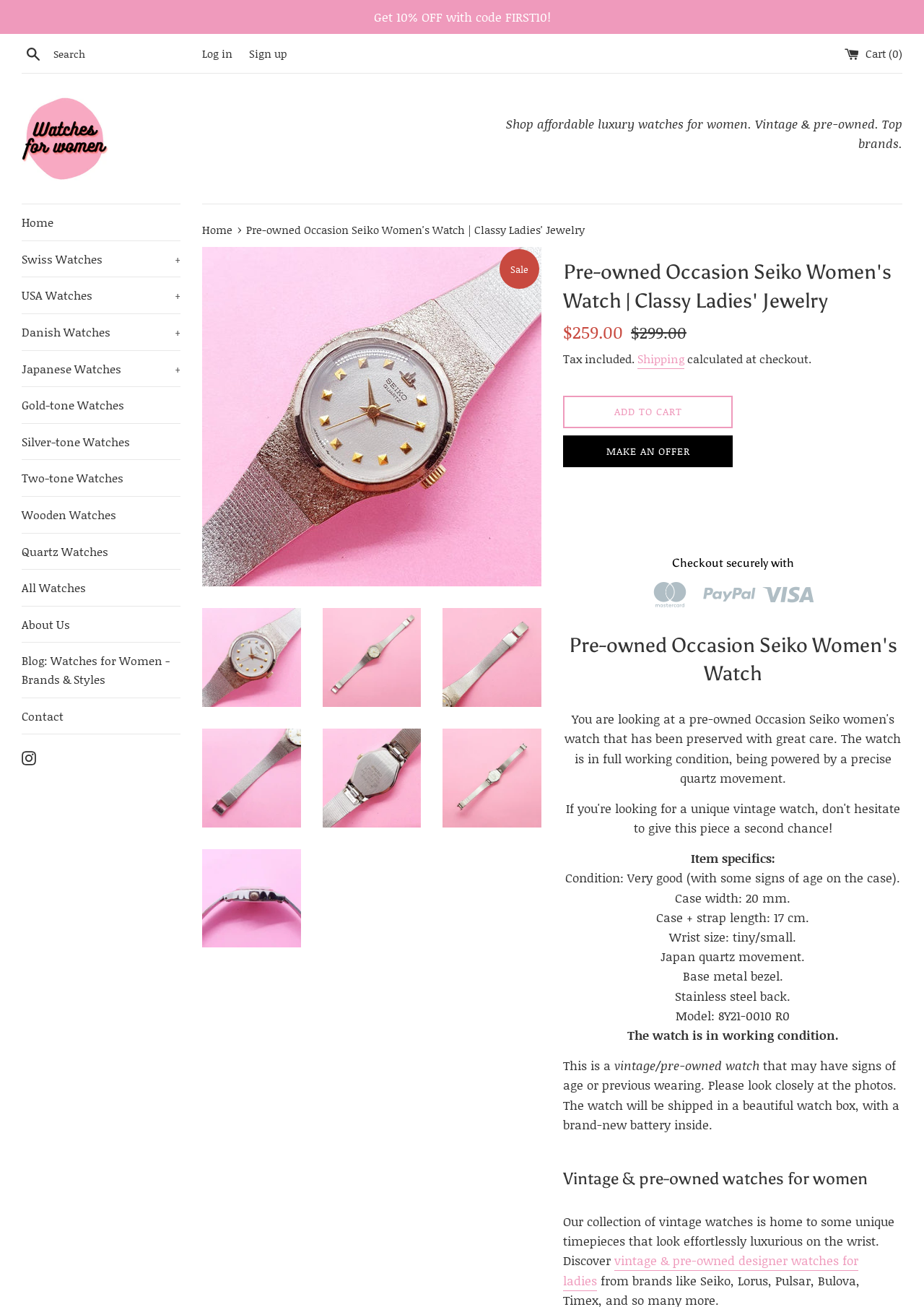Can you find and provide the title of the webpage?

Pre-owned Occasion Seiko Women's Watch | Classy Ladies' Jewelry